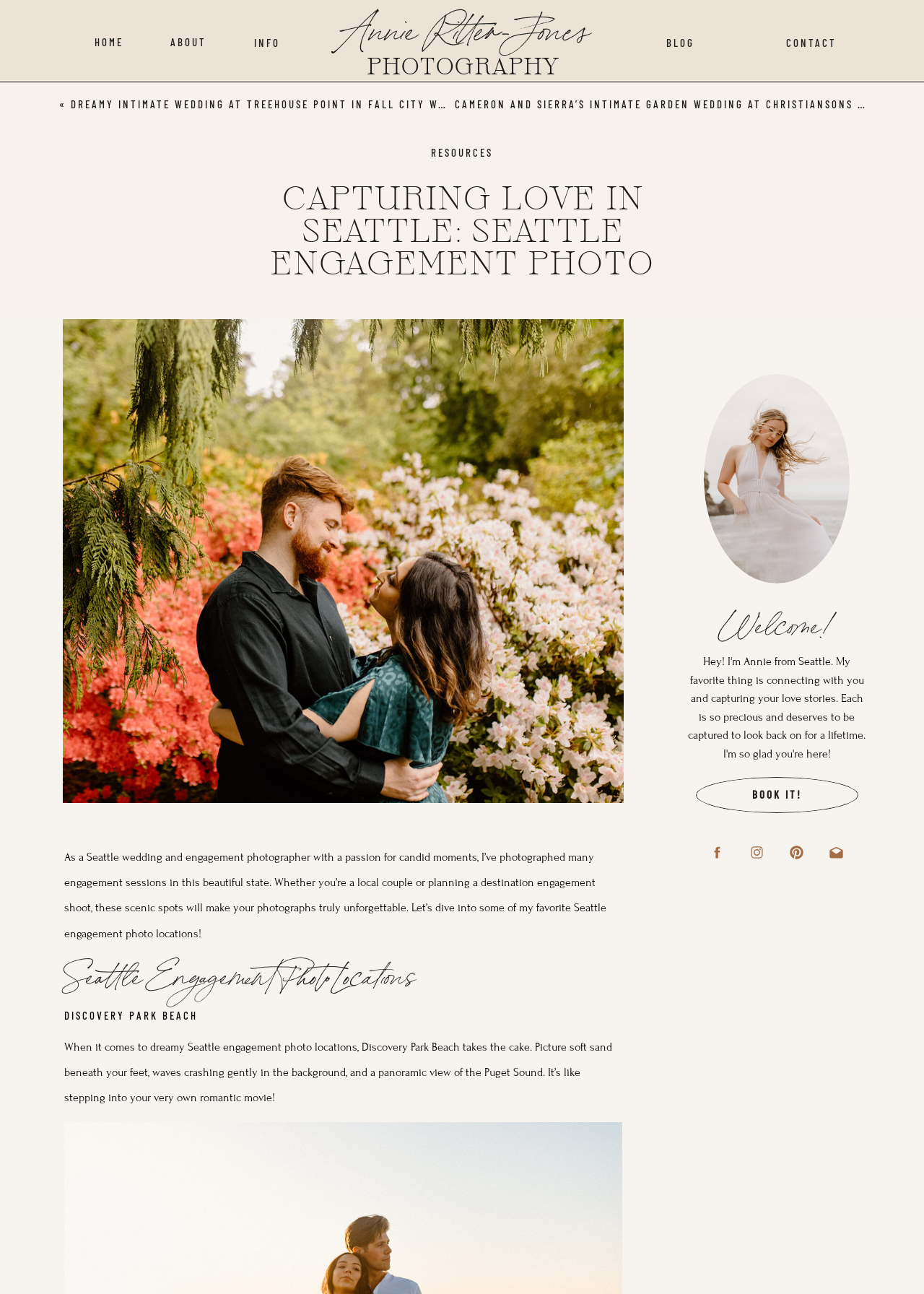Extract the bounding box coordinates for the described element: "BOOK IT!". The coordinates should be represented as four float numbers between 0 and 1: [left, top, right, bottom].

[0.773, 0.609, 0.909, 0.619]